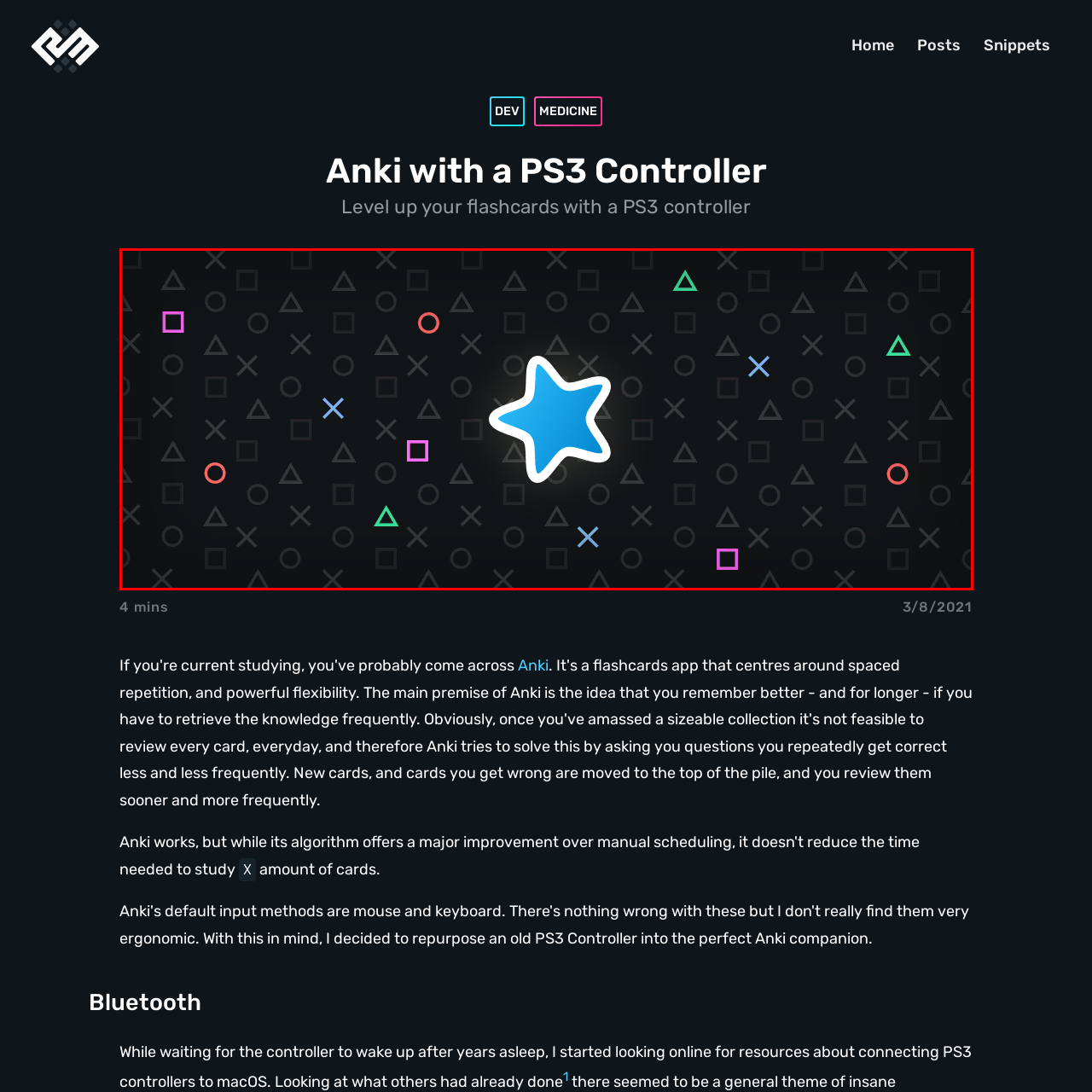What is the likely theme of the image?
Analyze the image enclosed by the red bounding box and reply with a one-word or phrase answer.

Gaming or playful learning